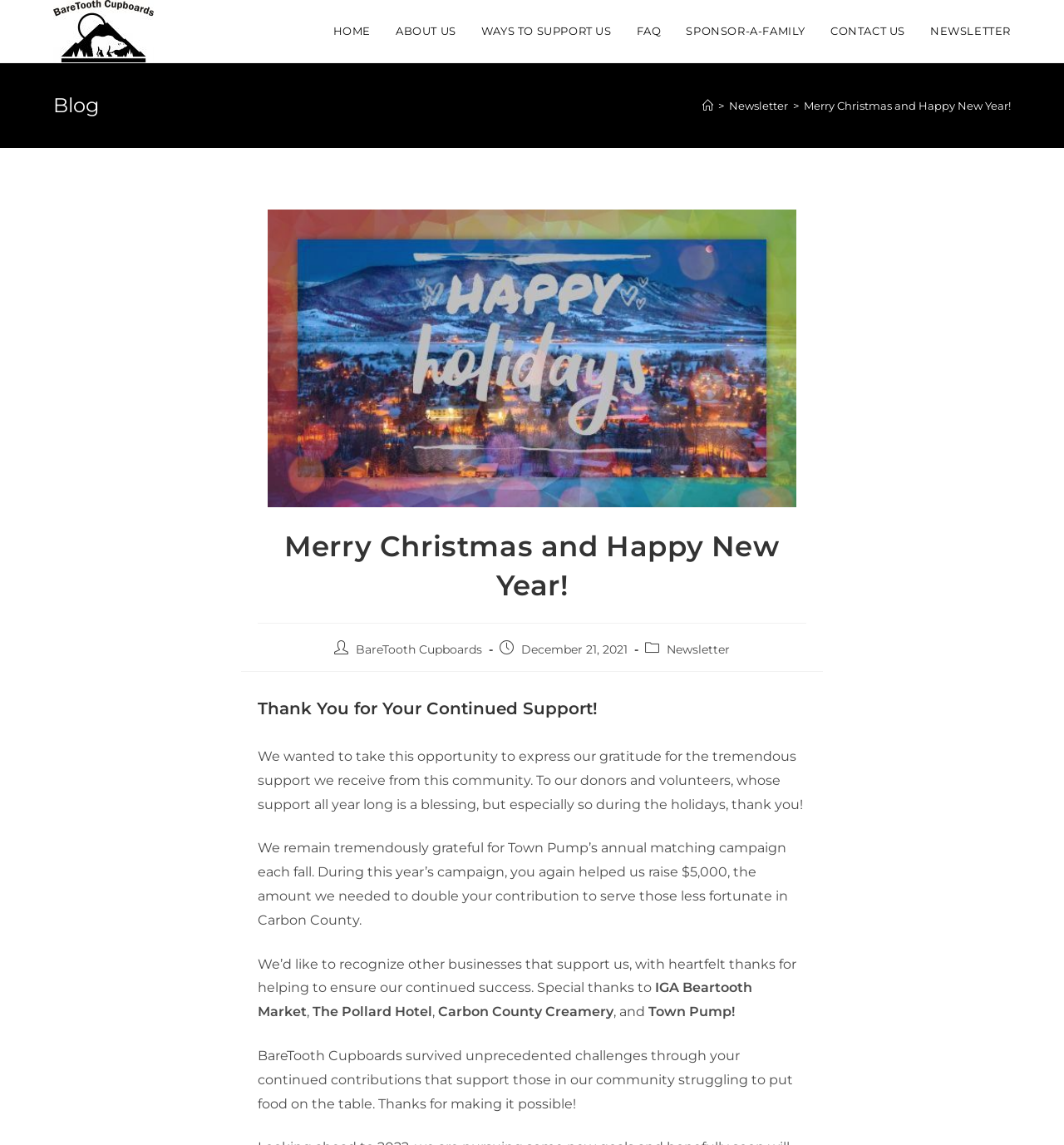What is the category of the post?
Refer to the image and give a detailed answer to the query.

The category of the post can be found in the breadcrumbs navigation, where it is listed as 'Newsletter', indicating that the post is part of the organization's newsletter series.